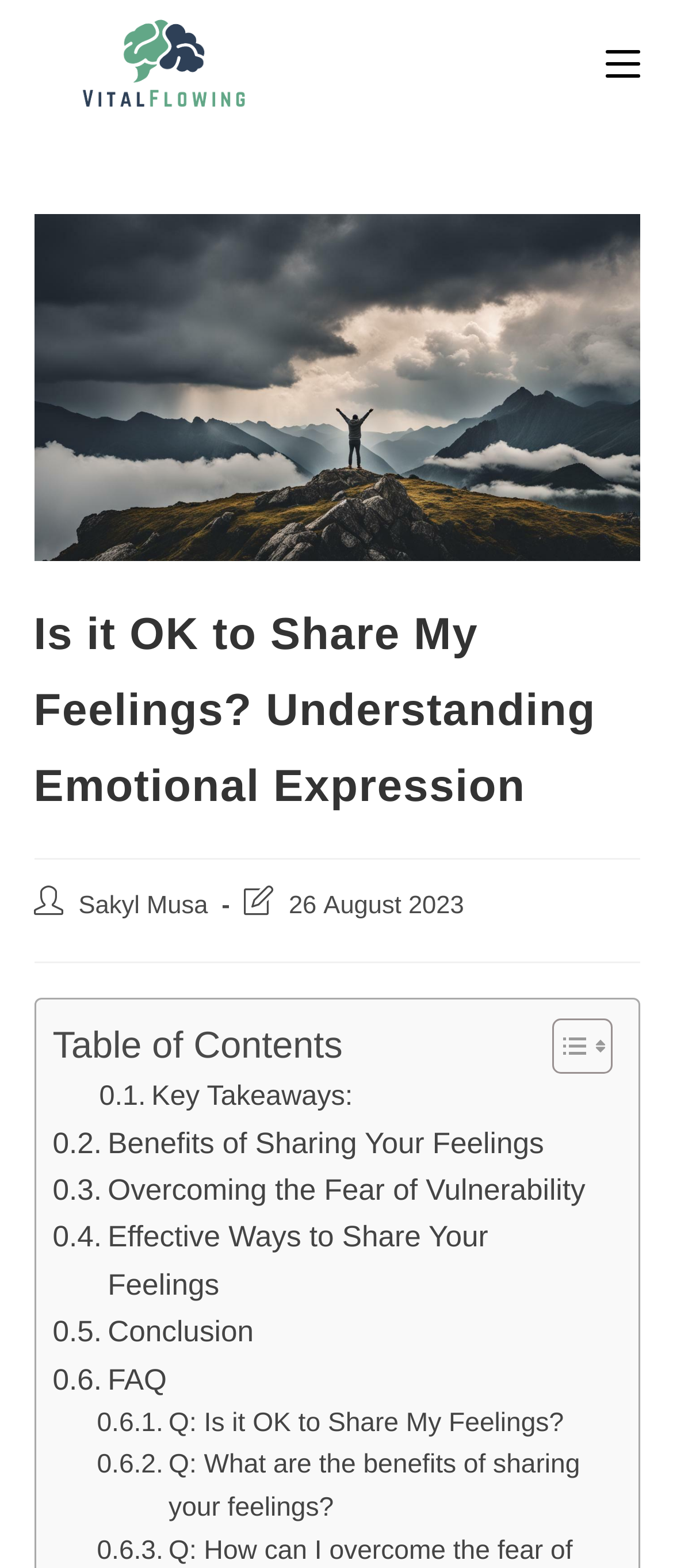Could you find the bounding box coordinates of the clickable area to complete this instruction: "Explore the benefits of sharing your feelings"?

[0.078, 0.714, 0.808, 0.744]